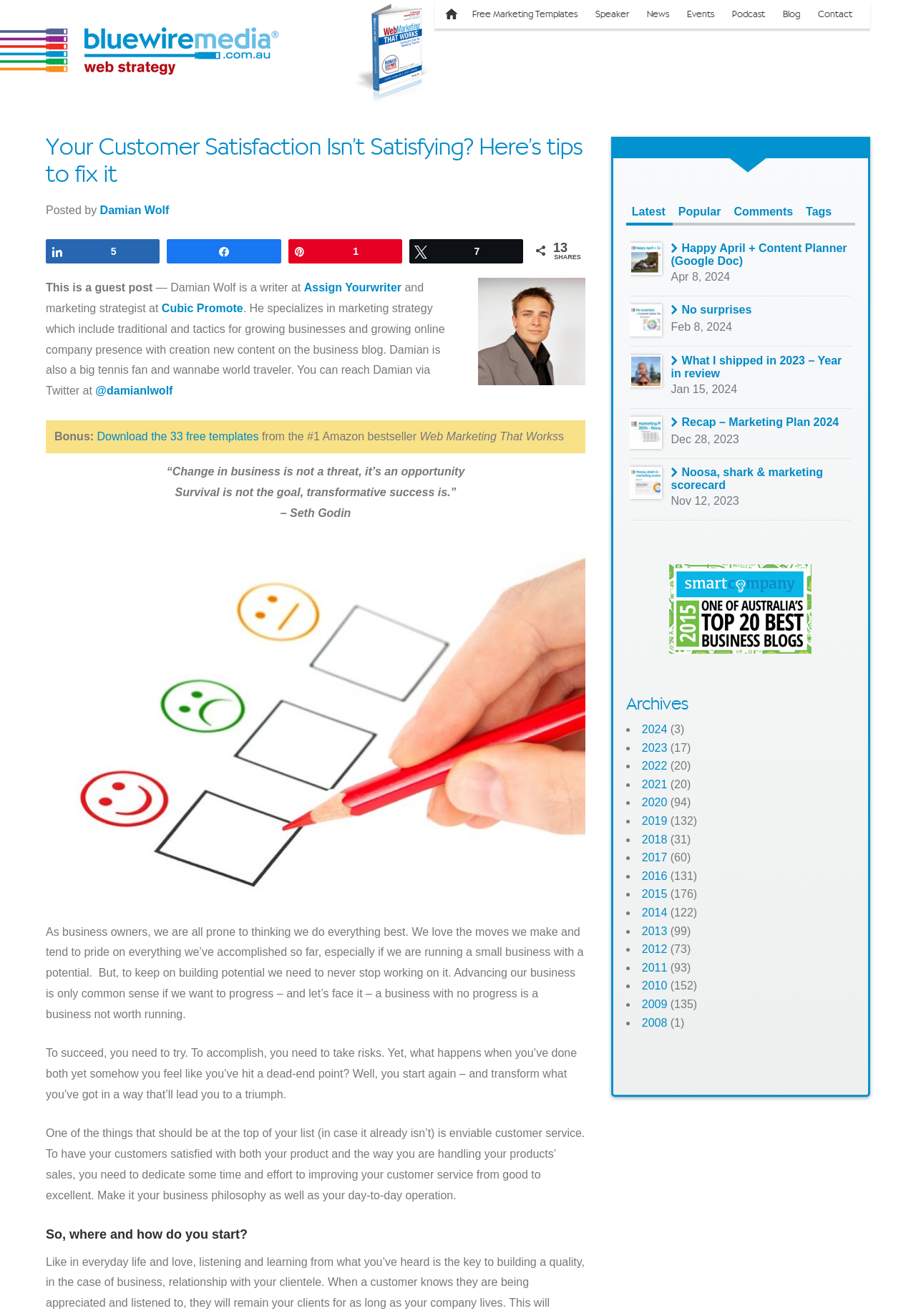Using the webpage screenshot, locate the HTML element that fits the following description and provide its bounding box: "Damian Wolf".

[0.109, 0.155, 0.185, 0.164]